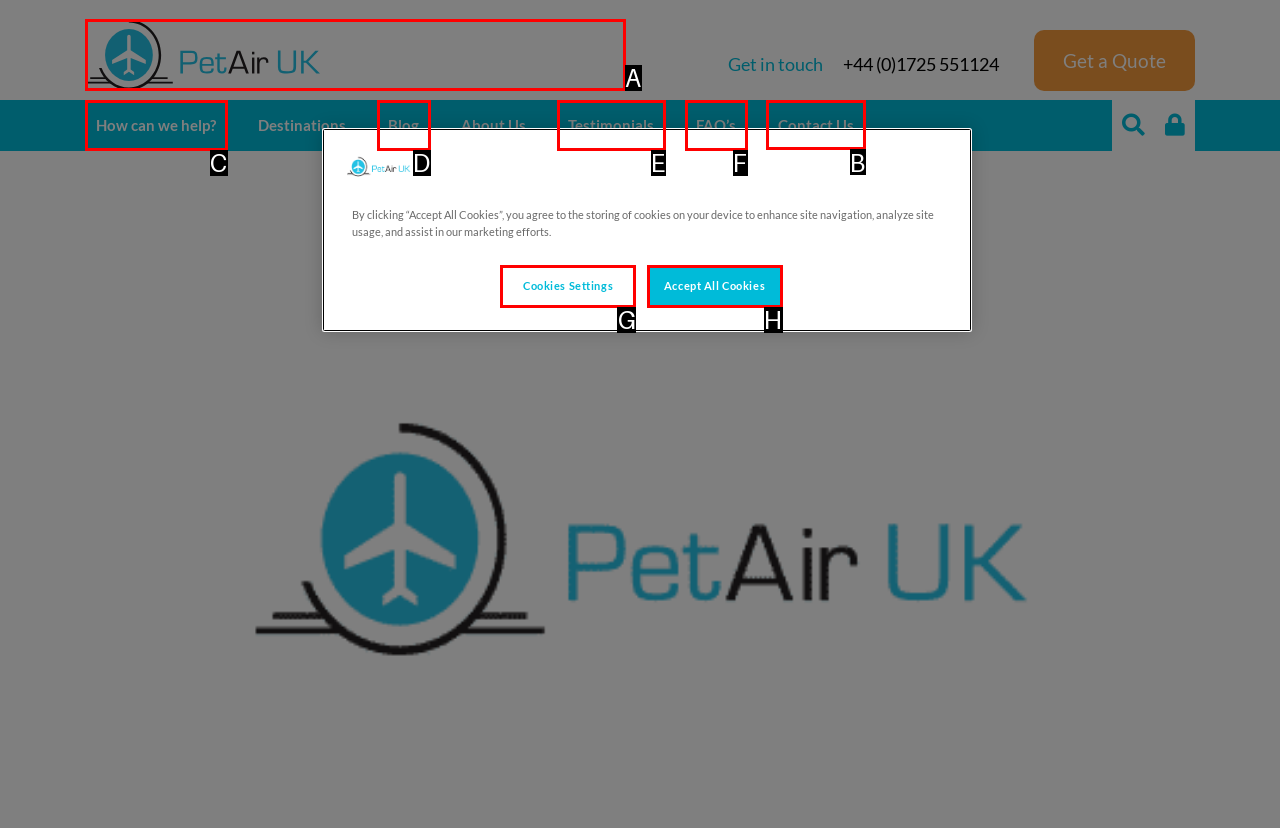Indicate the letter of the UI element that should be clicked to accomplish the task: Contact Us. Answer with the letter only.

B